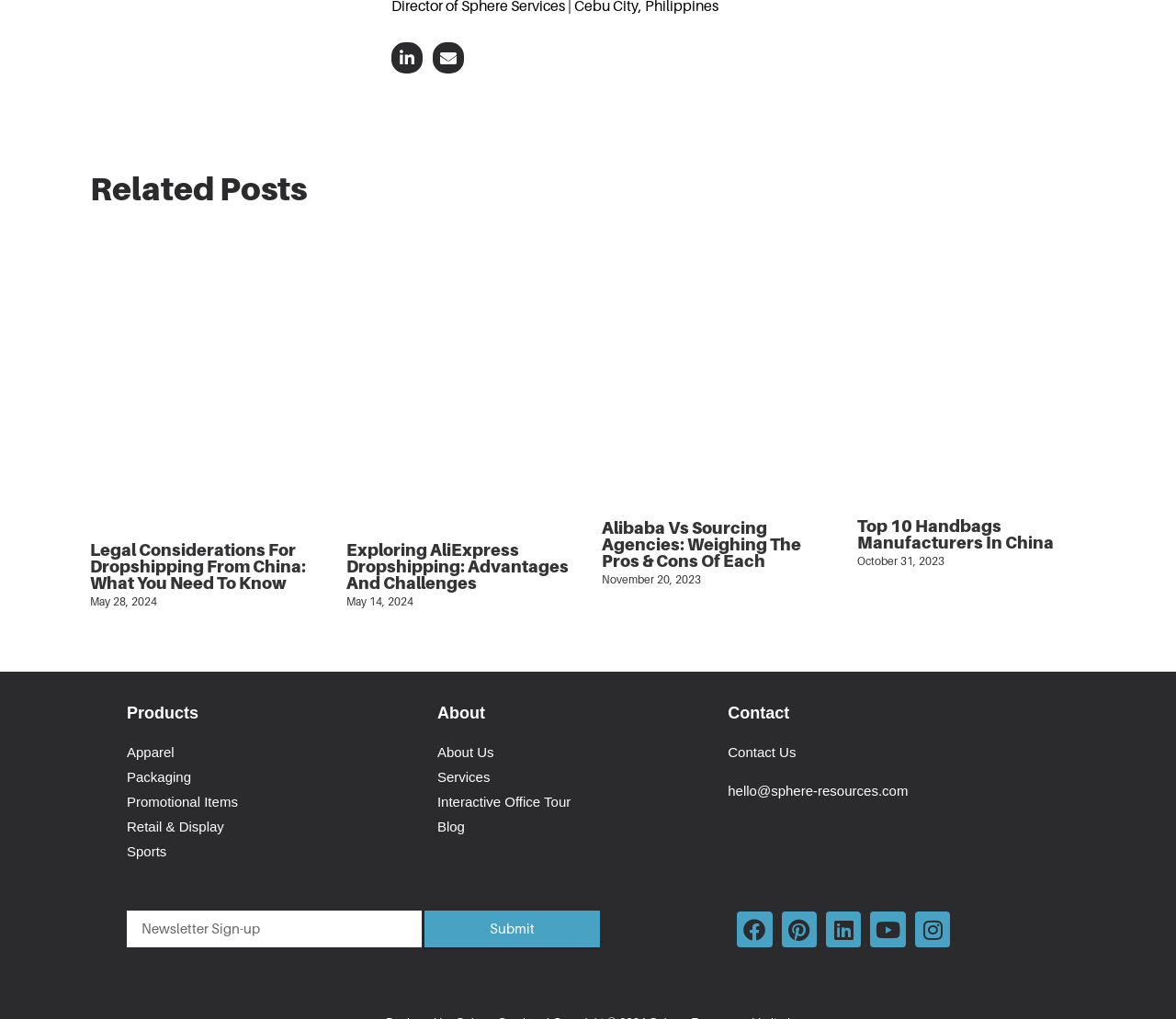Answer this question using a single word or a brief phrase:
What is the date of the second related post?

May 14, 2024